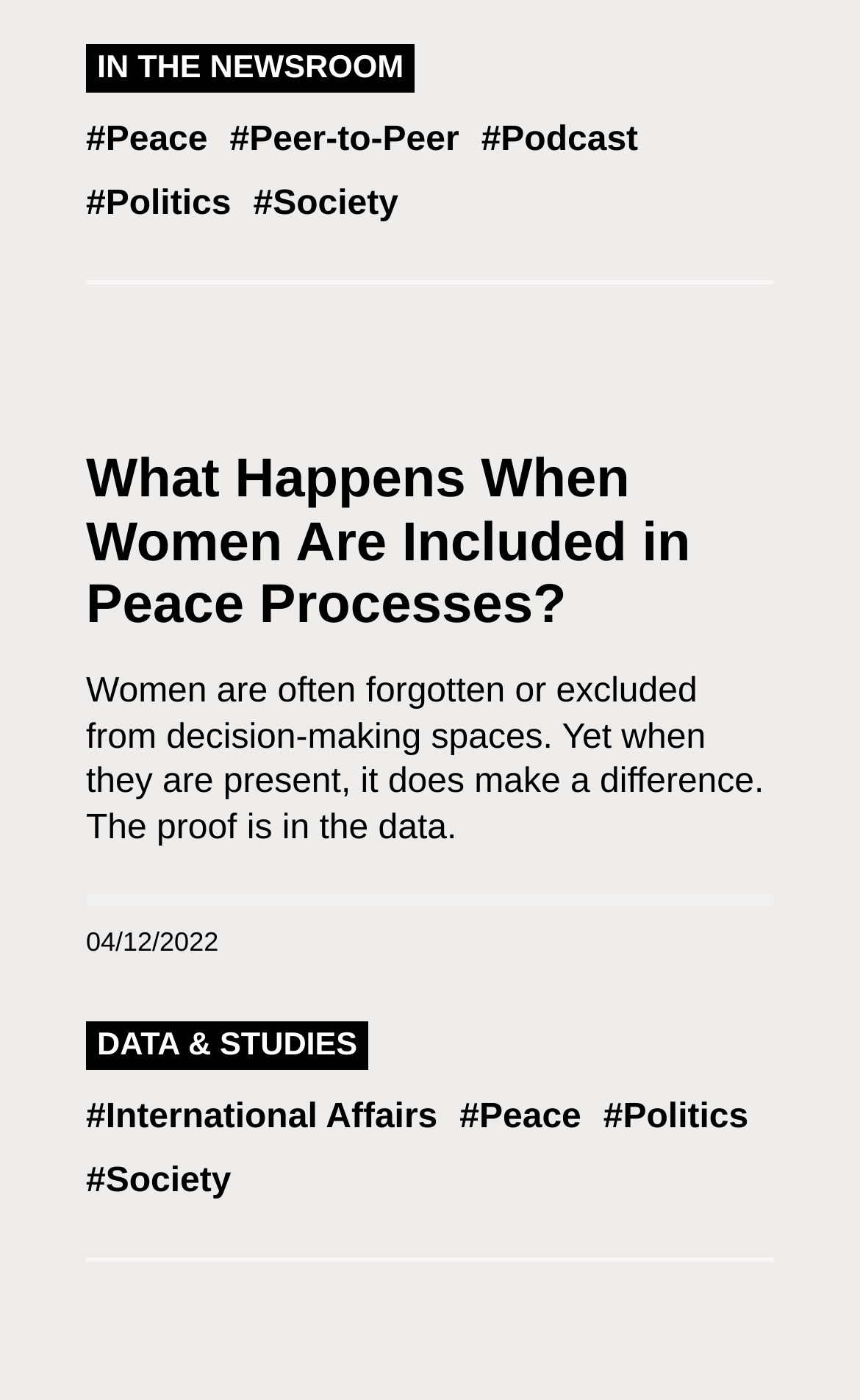What categories are available in the newsroom?
Please give a detailed and elaborate answer to the question based on the image.

The links with coordinates [0.1, 0.087, 0.241, 0.114], [0.267, 0.087, 0.534, 0.114], [0.56, 0.087, 0.742, 0.114], [0.1, 0.132, 0.269, 0.159], and [0.294, 0.132, 0.463, 0.159] are labeled as '#Peace', '#Peer-to-Peer', '#Podcast', '#Politics', and '#Society' respectively, indicating the categories available in the newsroom.